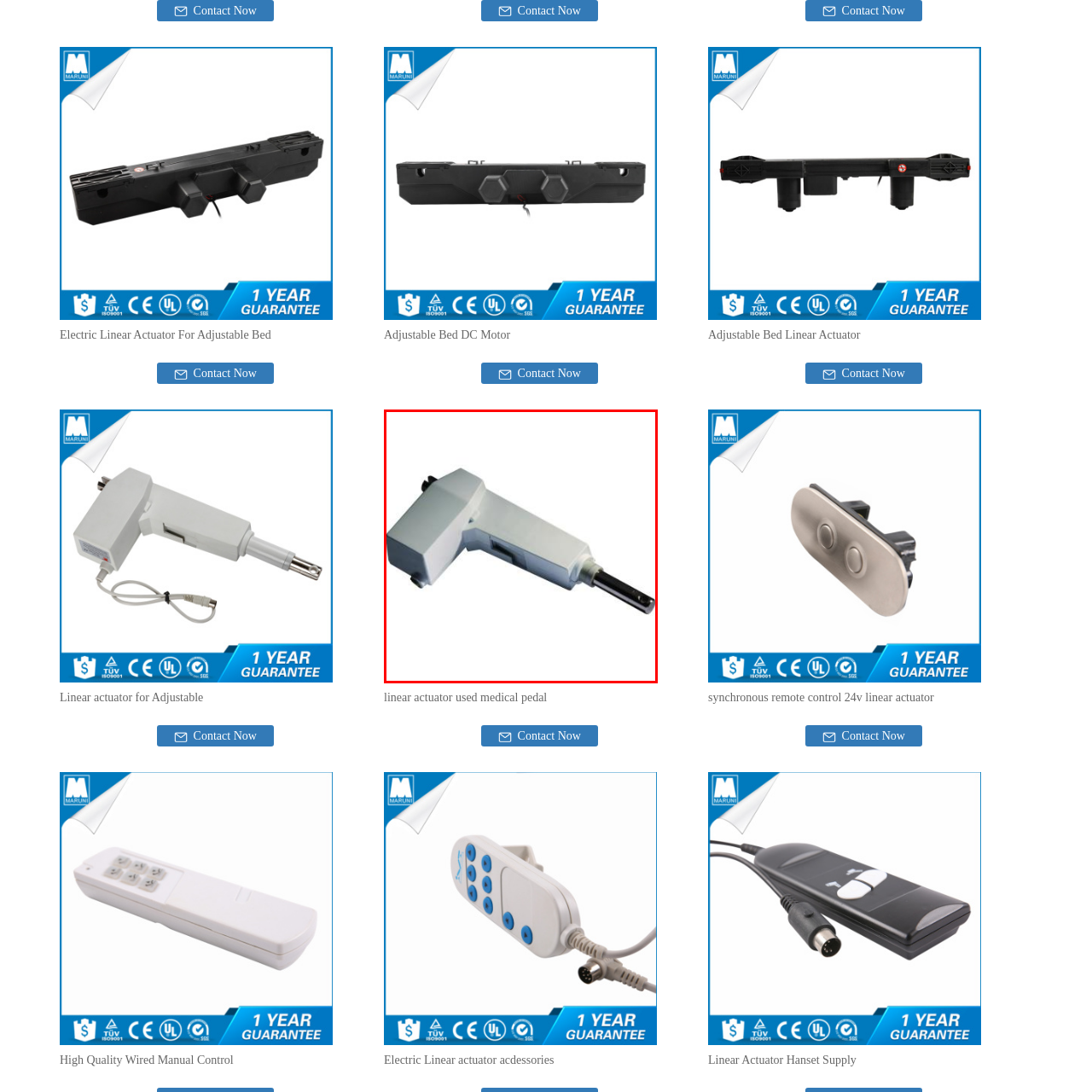Craft a detailed and vivid caption for the image that is highlighted by the red frame.

This image showcases a compact linear actuator designed for medical applications. The actuator features a sleek white plastic casing and a distinctive angular shape, characterized by a motor housing that transitions into a cylindrical shaft. This device is engineered for precise movement and control, making it ideal for adjustable medical equipment. Its robust design suggests it is suitable for various applications where reliable linear motion is essential, such as hospital beds or other adjustable medical devices. This particular model may be part of a broader range of linear actuators used in different contexts, highlighting its versatility and functionality in modern medical equipment design.